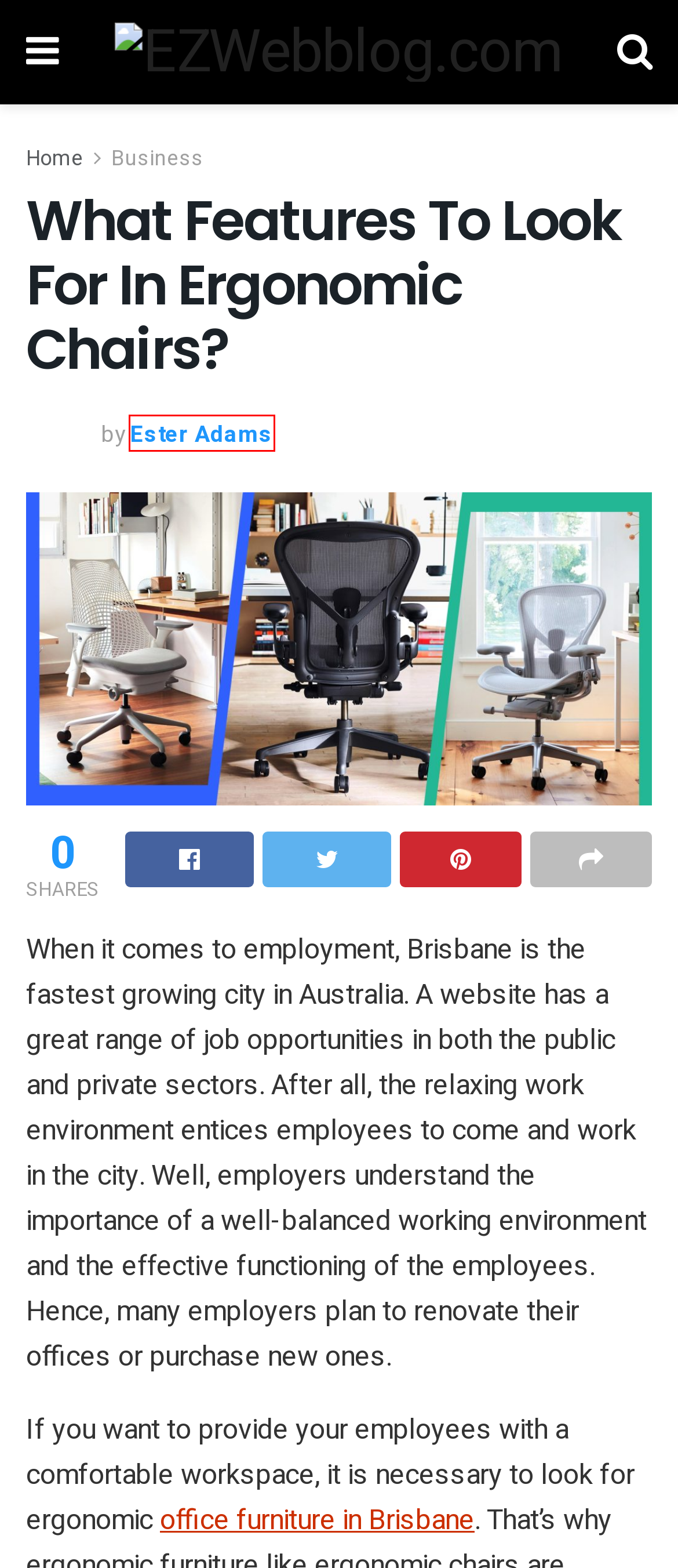Given a screenshot of a webpage featuring a red bounding box, identify the best matching webpage description for the new page after the element within the red box is clicked. Here are the options:
A. Travel - EZWebblog.com
B. Ester Adams - EZWebblog.com
C. Privacy Policy - EZWebblog.com
D. EZWEBBLOG.COM | World Latest Web Blog
E. relationship - EZWebblog.com
F. Web design - EZWebblog.com
G. Business - EZWebblog.com
H. Home - EZWebblog.com

B